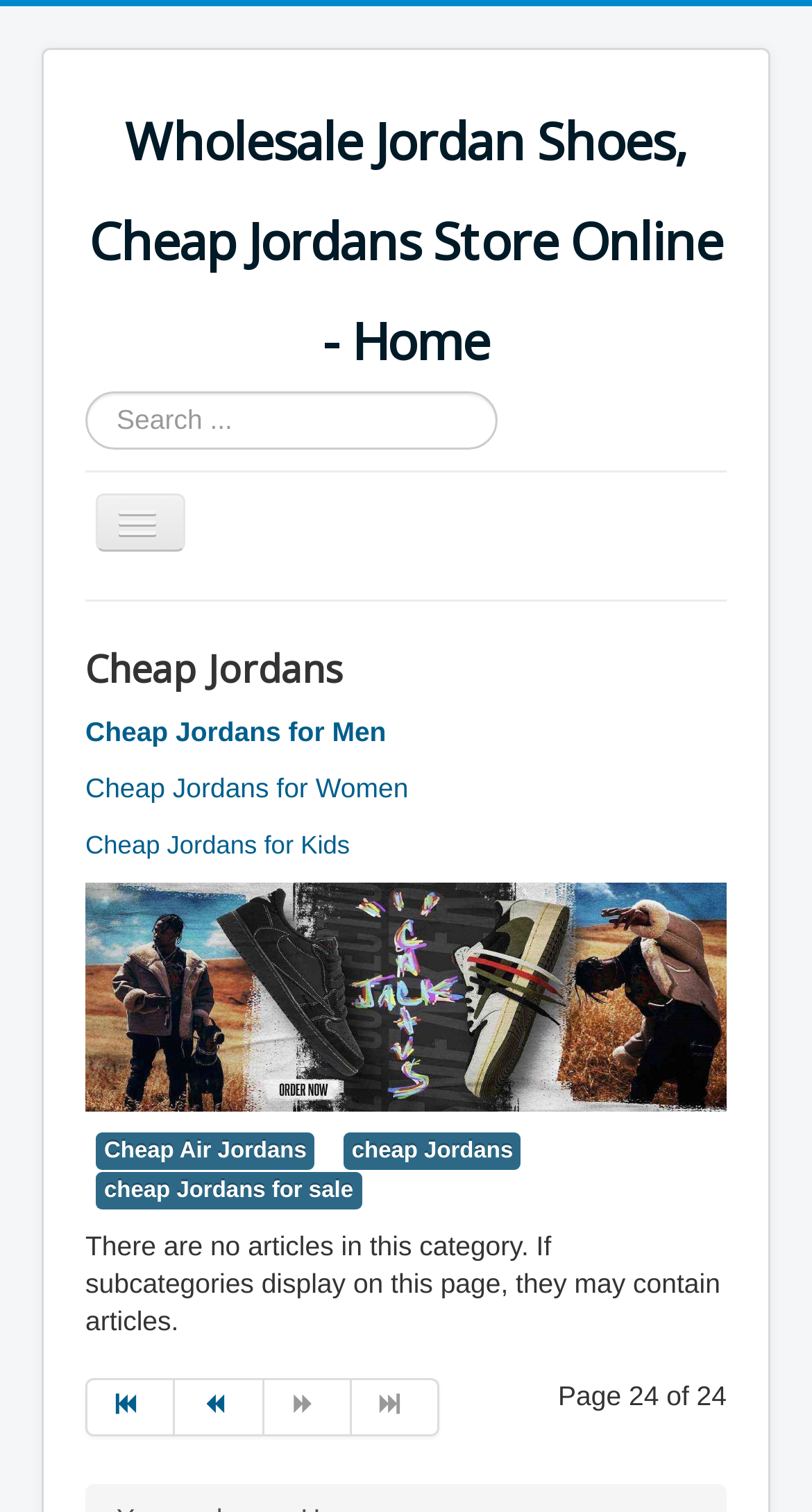Provide your answer in one word or a succinct phrase for the question: 
What is the purpose of the search box?

Search products